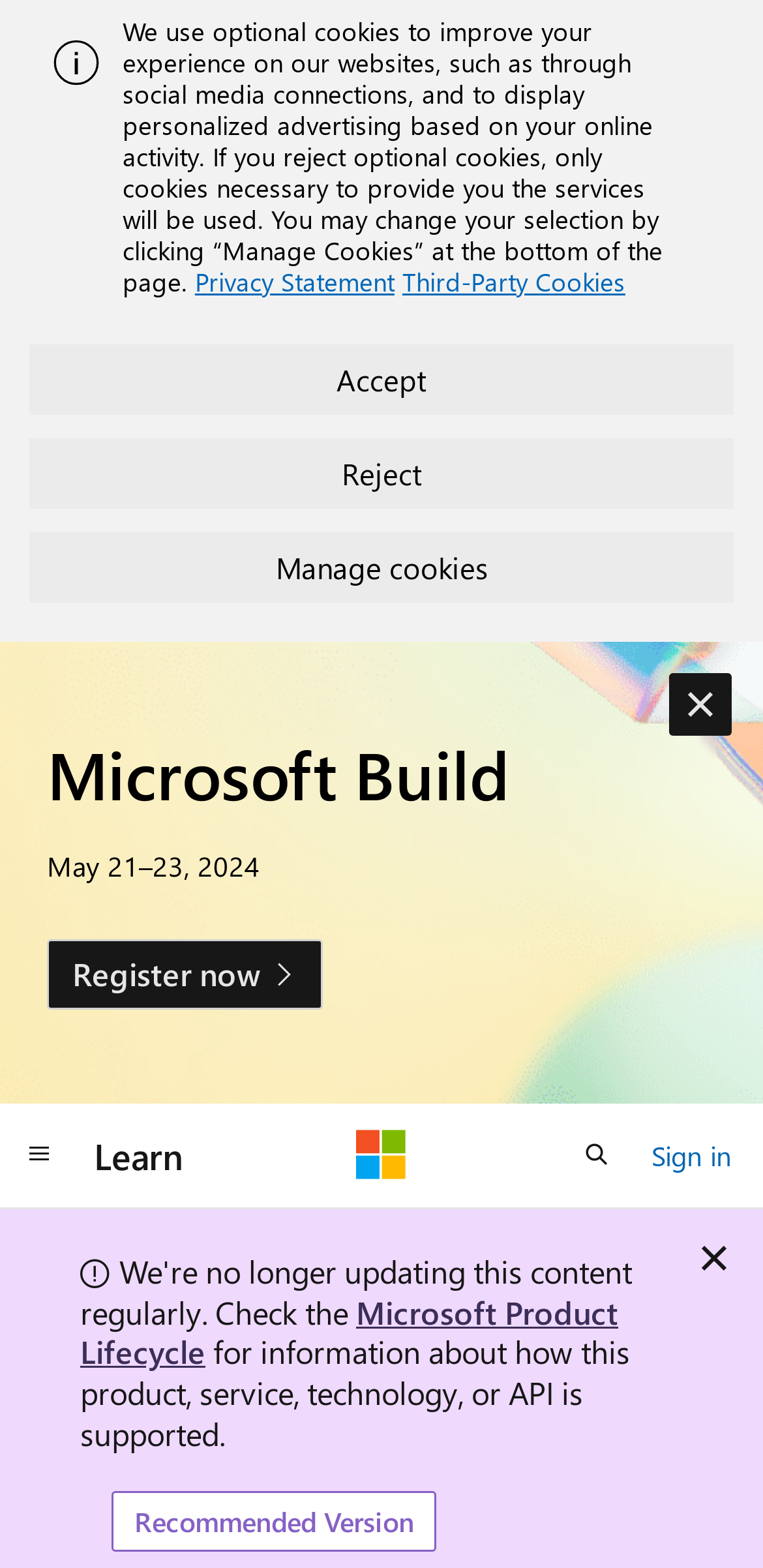Please find the bounding box coordinates of the element's region to be clicked to carry out this instruction: "Search on the website".

[0.731, 0.714, 0.833, 0.759]